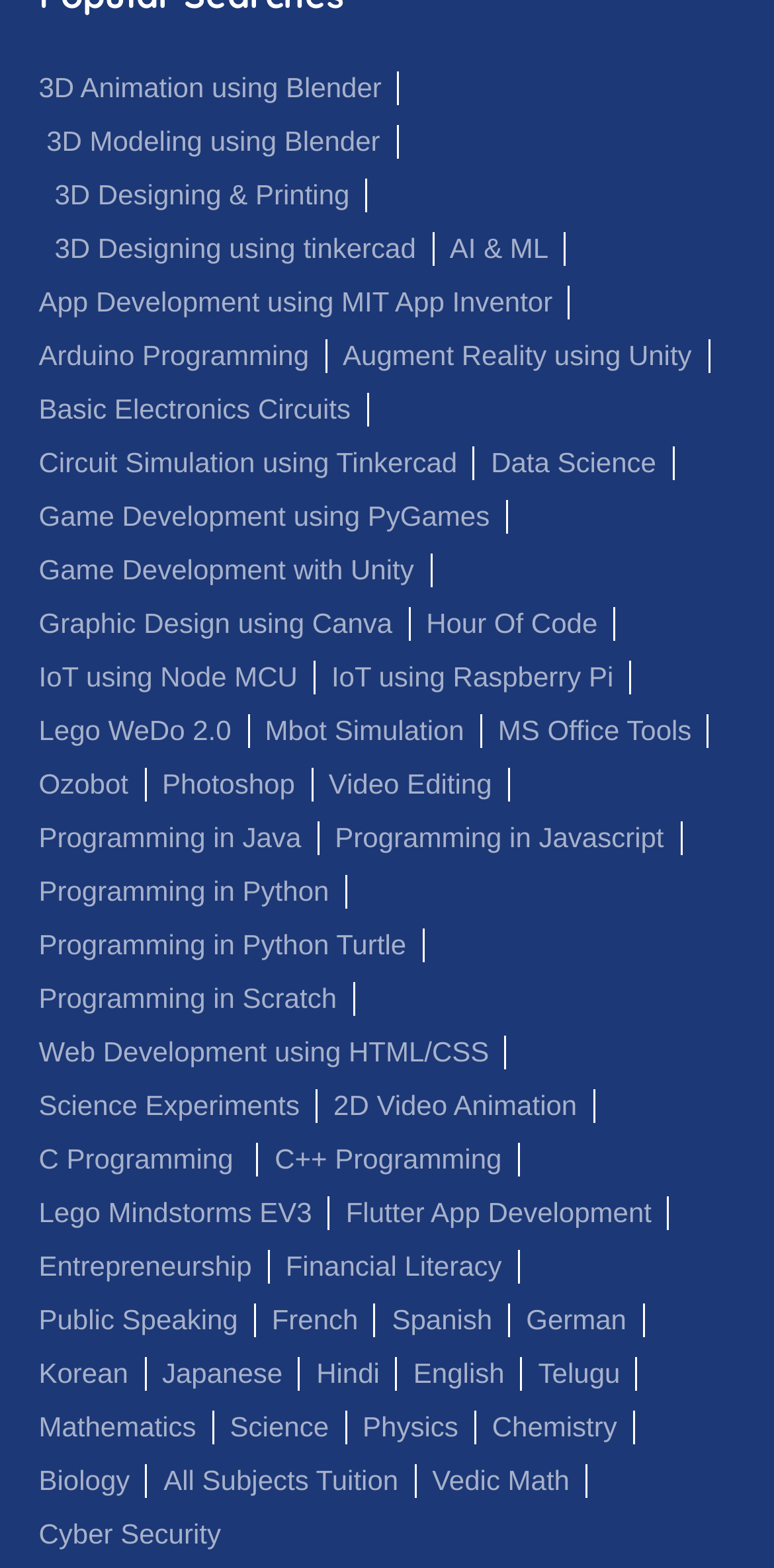What is the topic of the link at the top-left corner of the webpage?
Look at the screenshot and give a one-word or phrase answer.

3D Animation using Blender